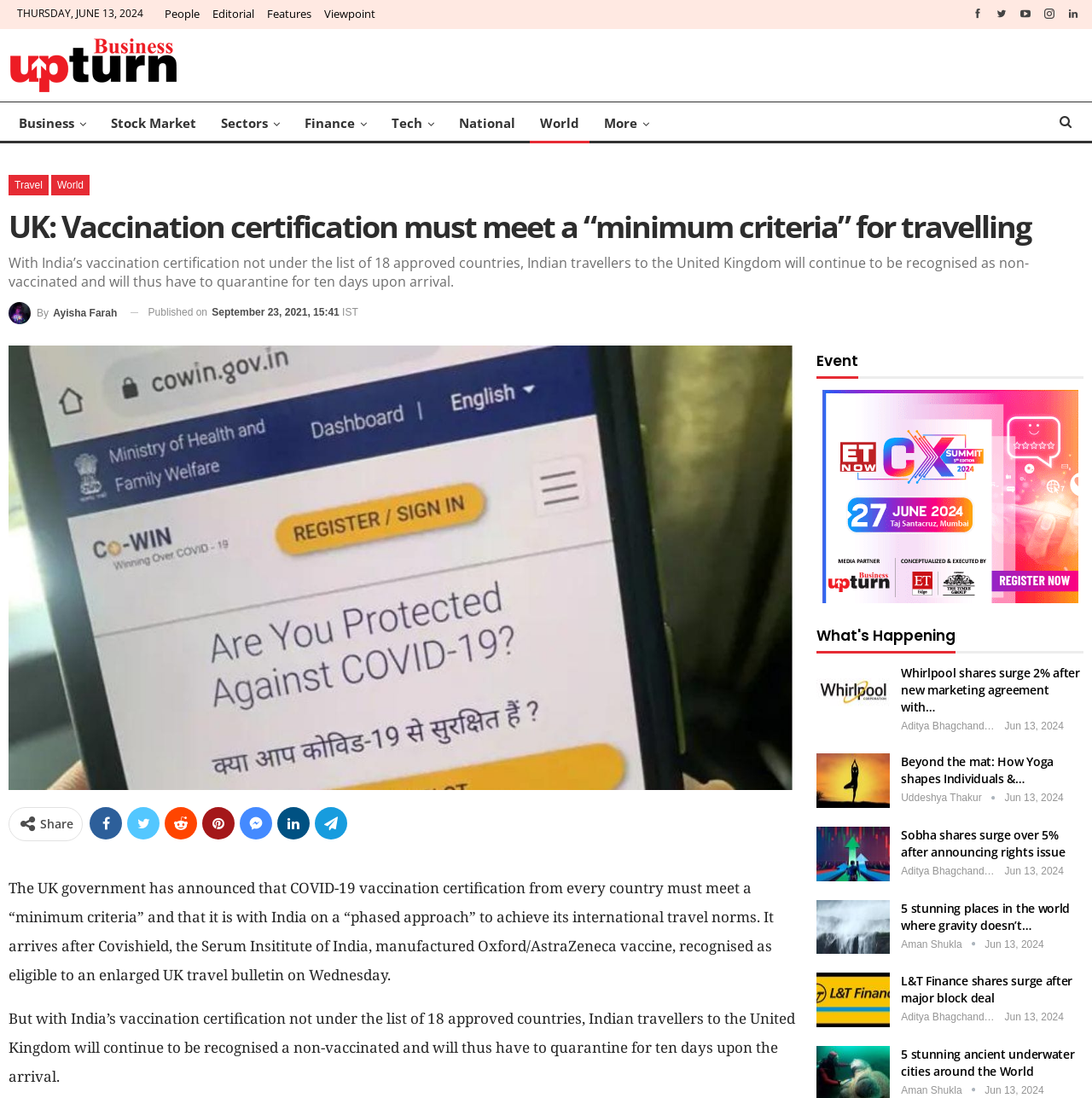Please extract the webpage's main title and generate its text content.

UK: Vaccination certification must meet a “minimum criteria” for travelling